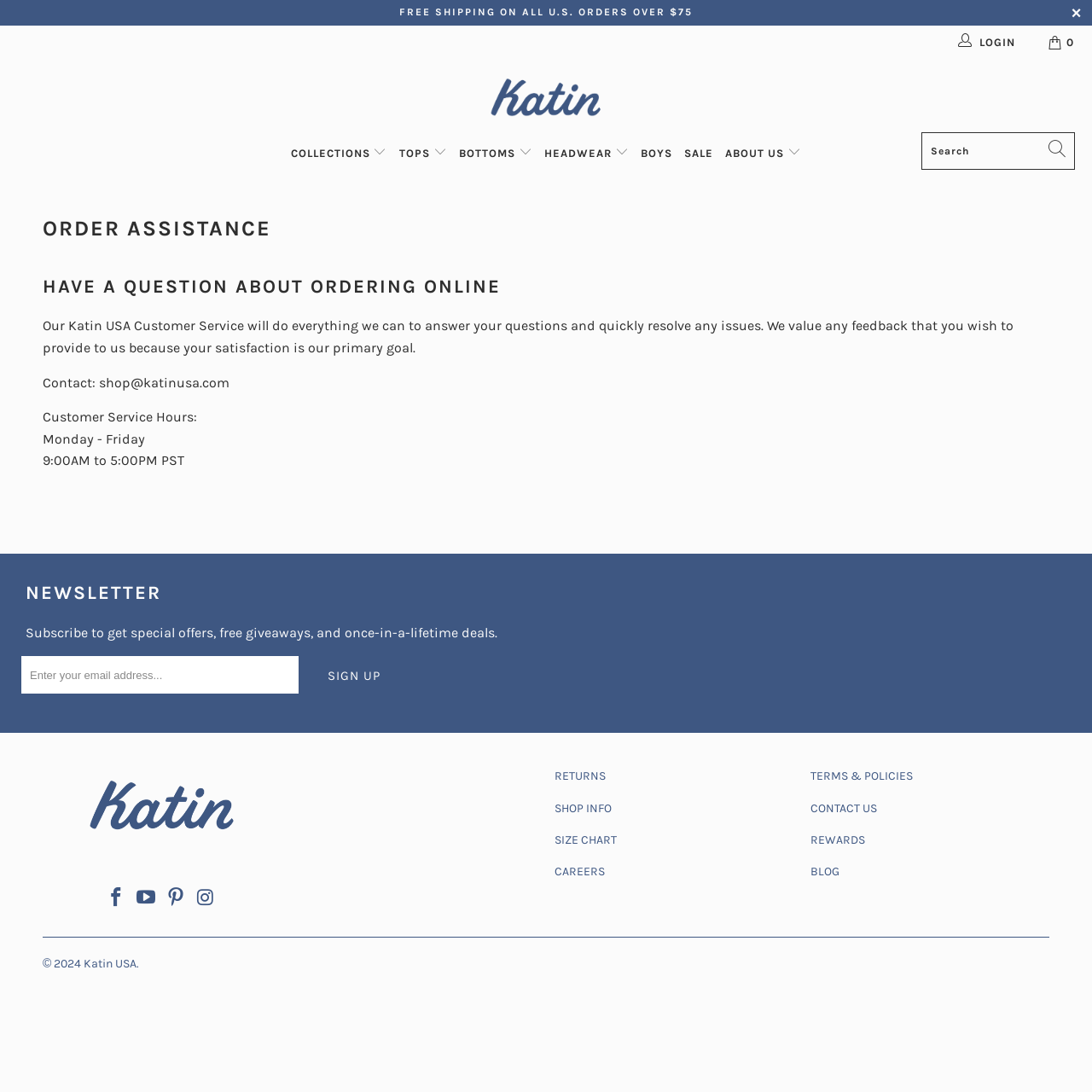Provide the bounding box coordinates for the area that should be clicked to complete the instruction: "Contact customer service".

[0.039, 0.343, 0.213, 0.358]